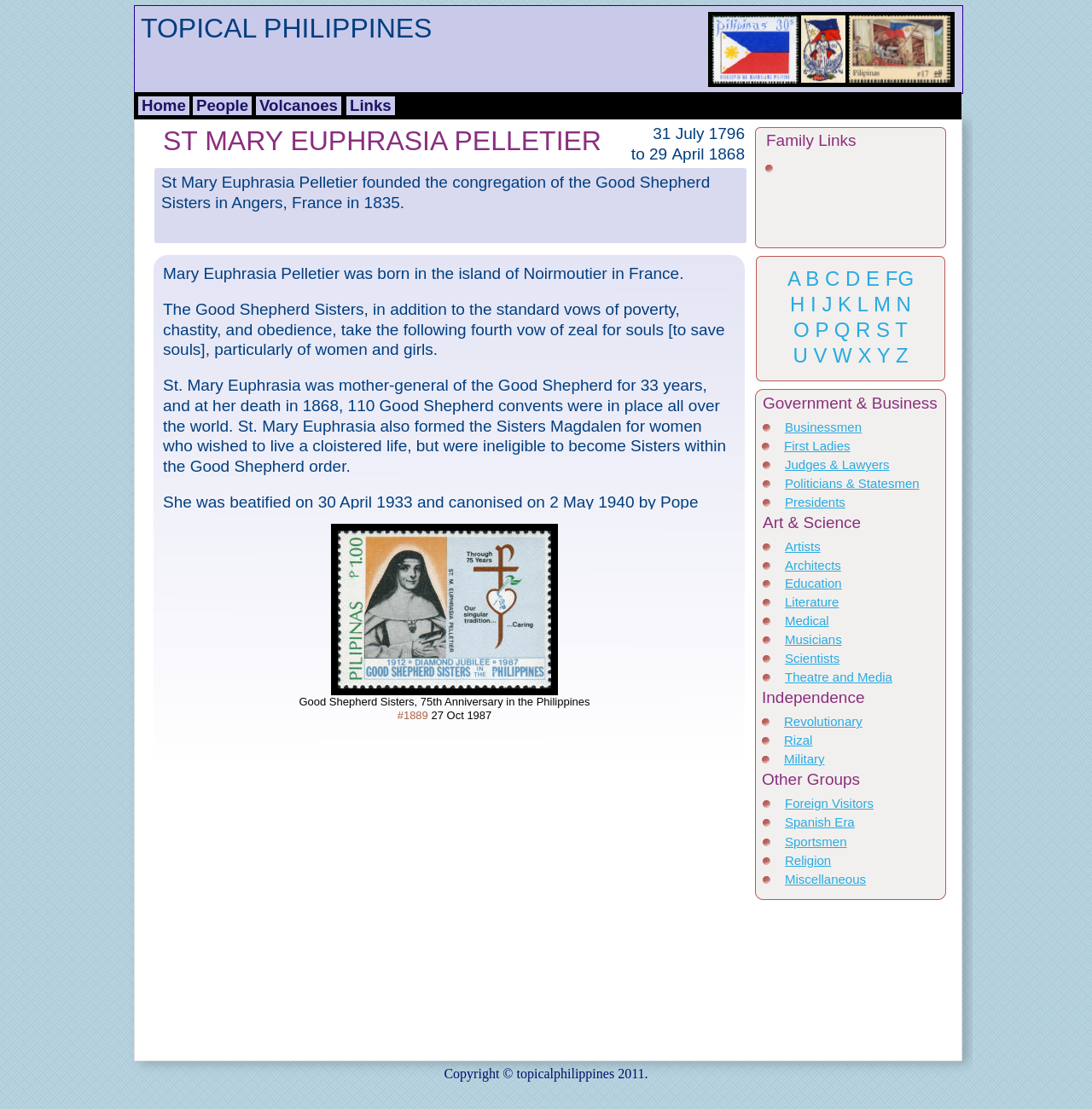Indicate the bounding box coordinates of the element that must be clicked to execute the instruction: "View the 'Government & Business' section". The coordinates should be given as four float numbers between 0 and 1, i.e., [left, top, right, bottom].

[0.698, 0.355, 0.862, 0.373]